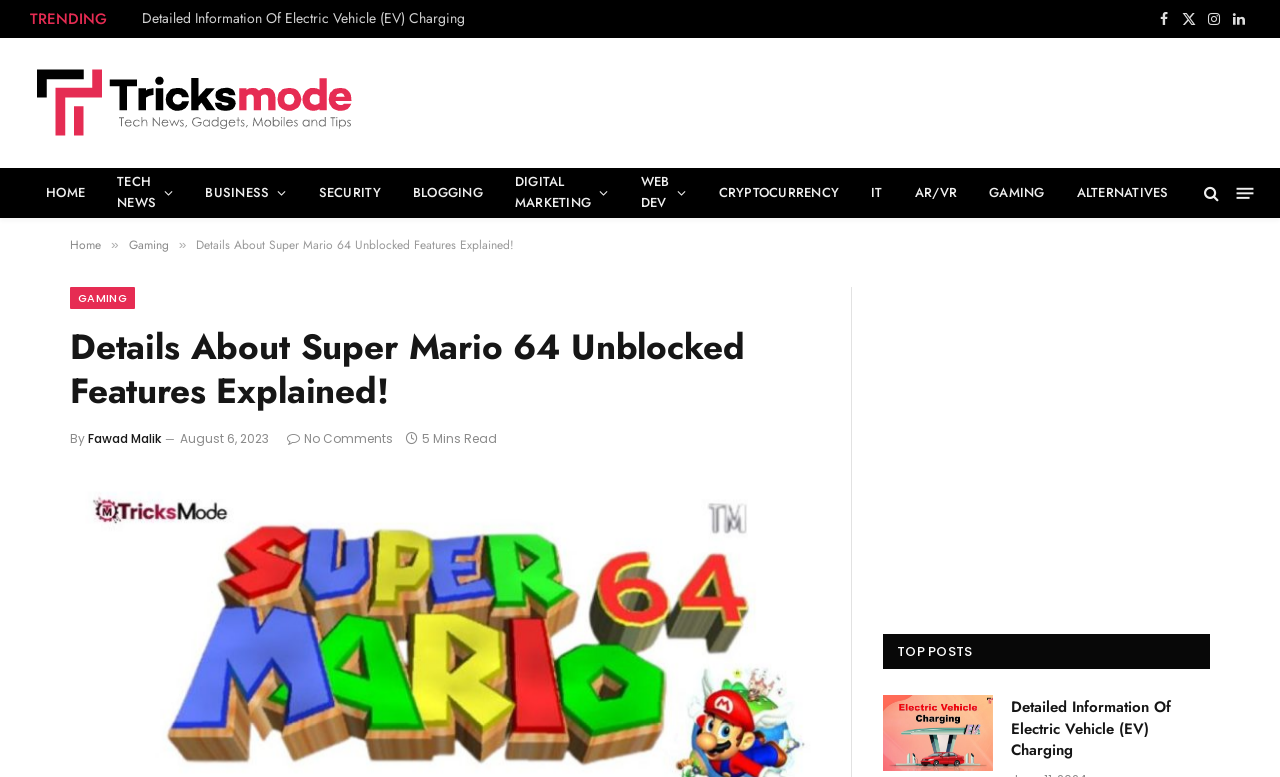Please identify the bounding box coordinates of the area I need to click to accomplish the following instruction: "Click on the Facebook link".

[0.901, 0.0, 0.918, 0.049]